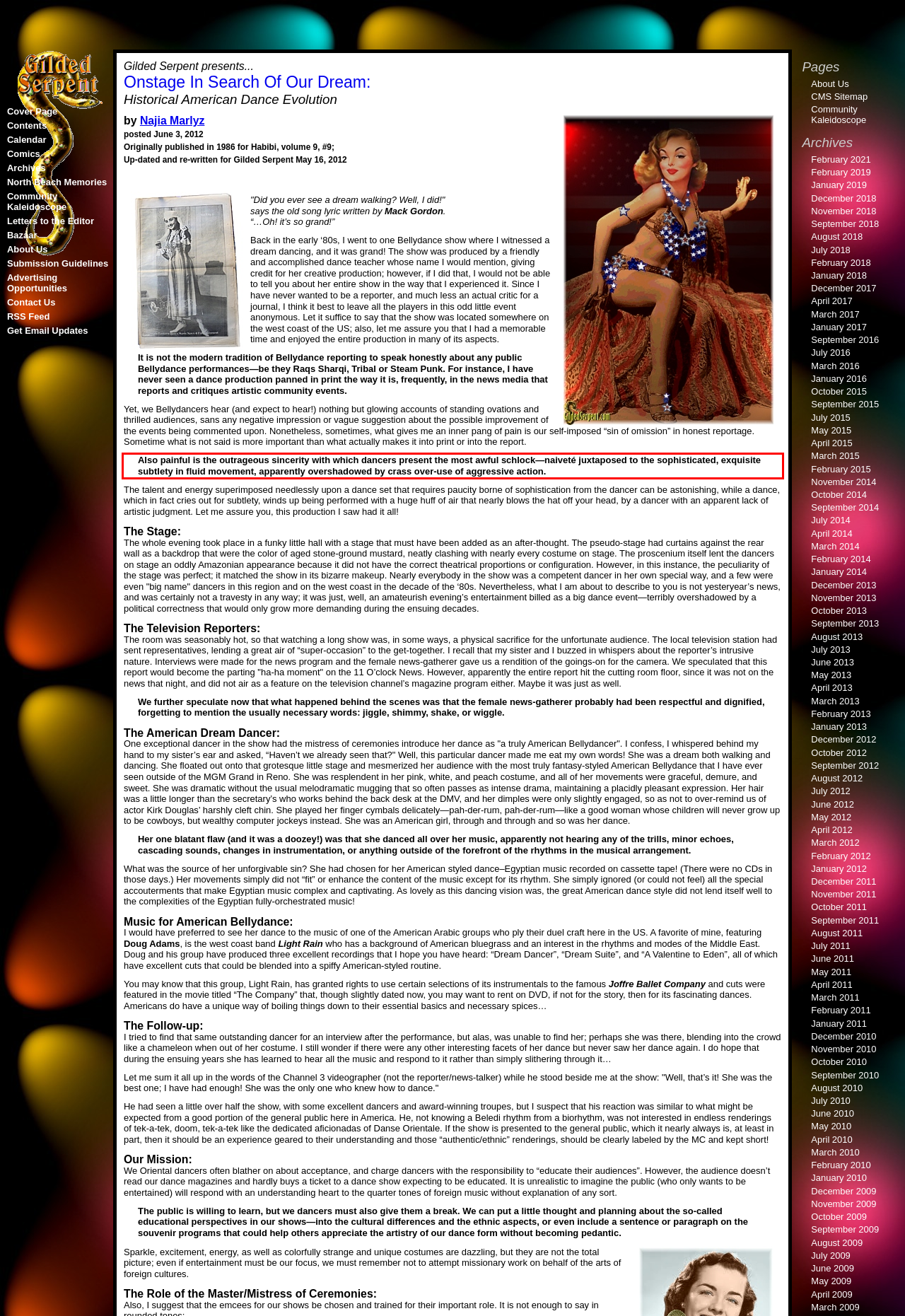Within the screenshot of a webpage, identify the red bounding box and perform OCR to capture the text content it contains.

Also painful is the outrageous sincerity with which dancers present the most awful schlock—naiveté juxtaposed to the sophisticated, exquisite subtlety in fluid movement, apparently overshadowed by crass over-use of aggressive action.